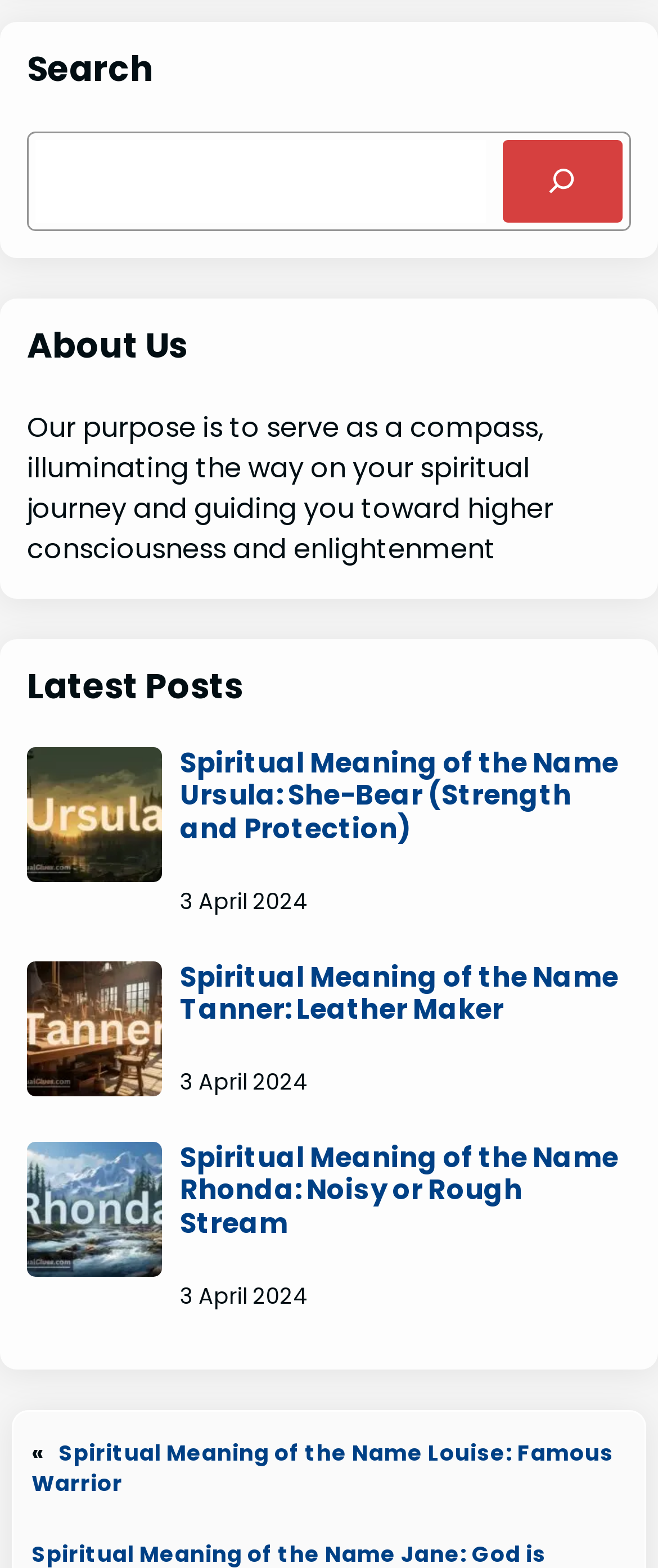Determine the coordinates of the bounding box for the clickable area needed to execute this instruction: "Read about spiritual meaning of the name Louise".

[0.048, 0.917, 0.933, 0.955]